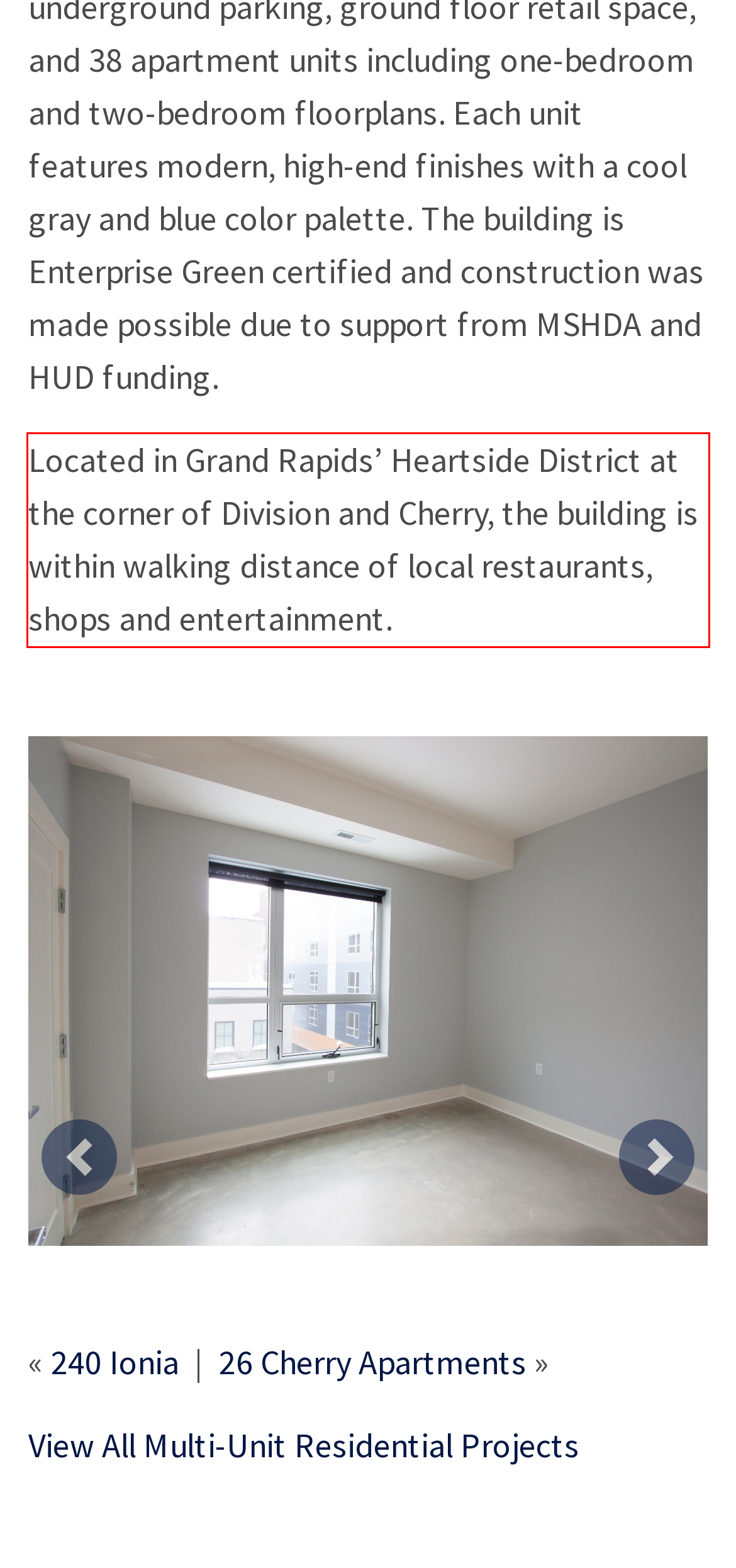With the given screenshot of a webpage, locate the red rectangle bounding box and extract the text content using OCR.

Located in Grand Rapids’ Heartside District at the corner of Division and Cherry, the building is within walking distance of local restaurants, shops and entertainment.